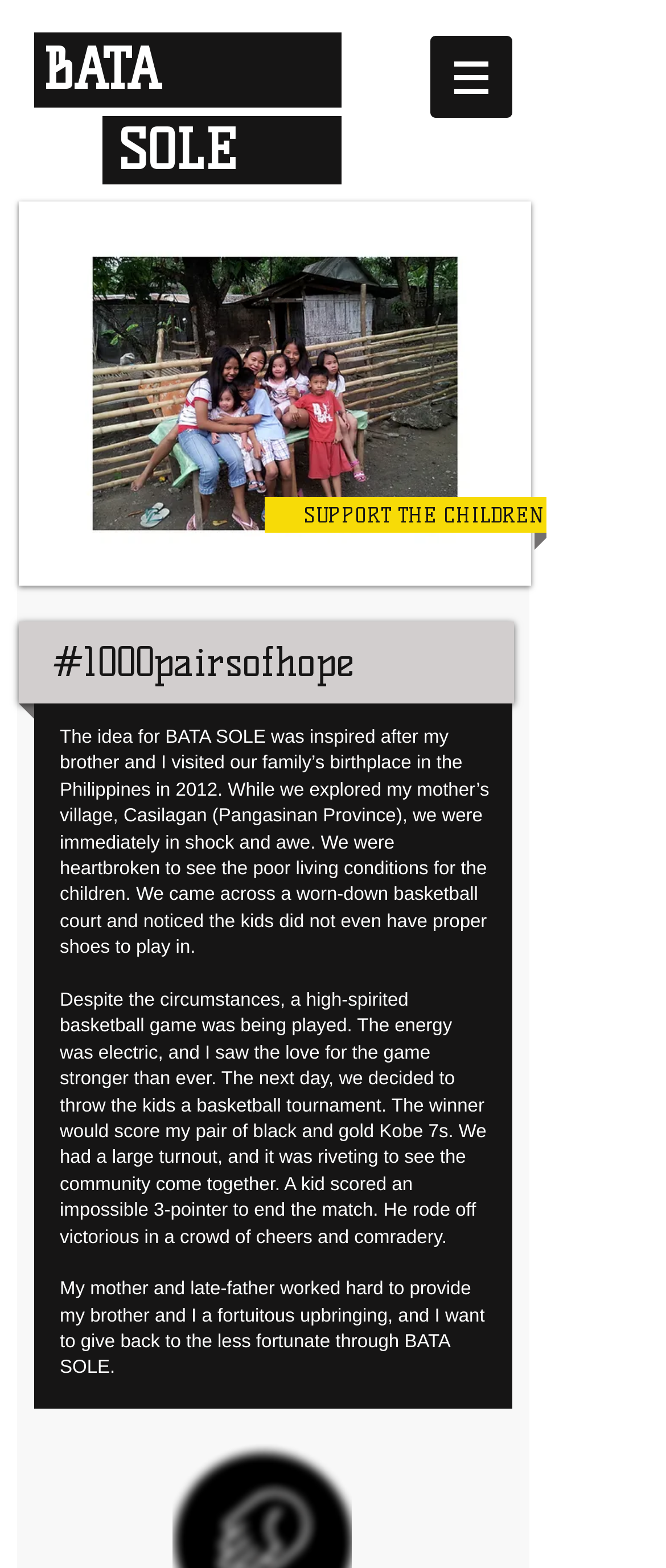What is the hashtag mentioned on the webpage?
Please answer using one word or phrase, based on the screenshot.

#1000pairsofhope